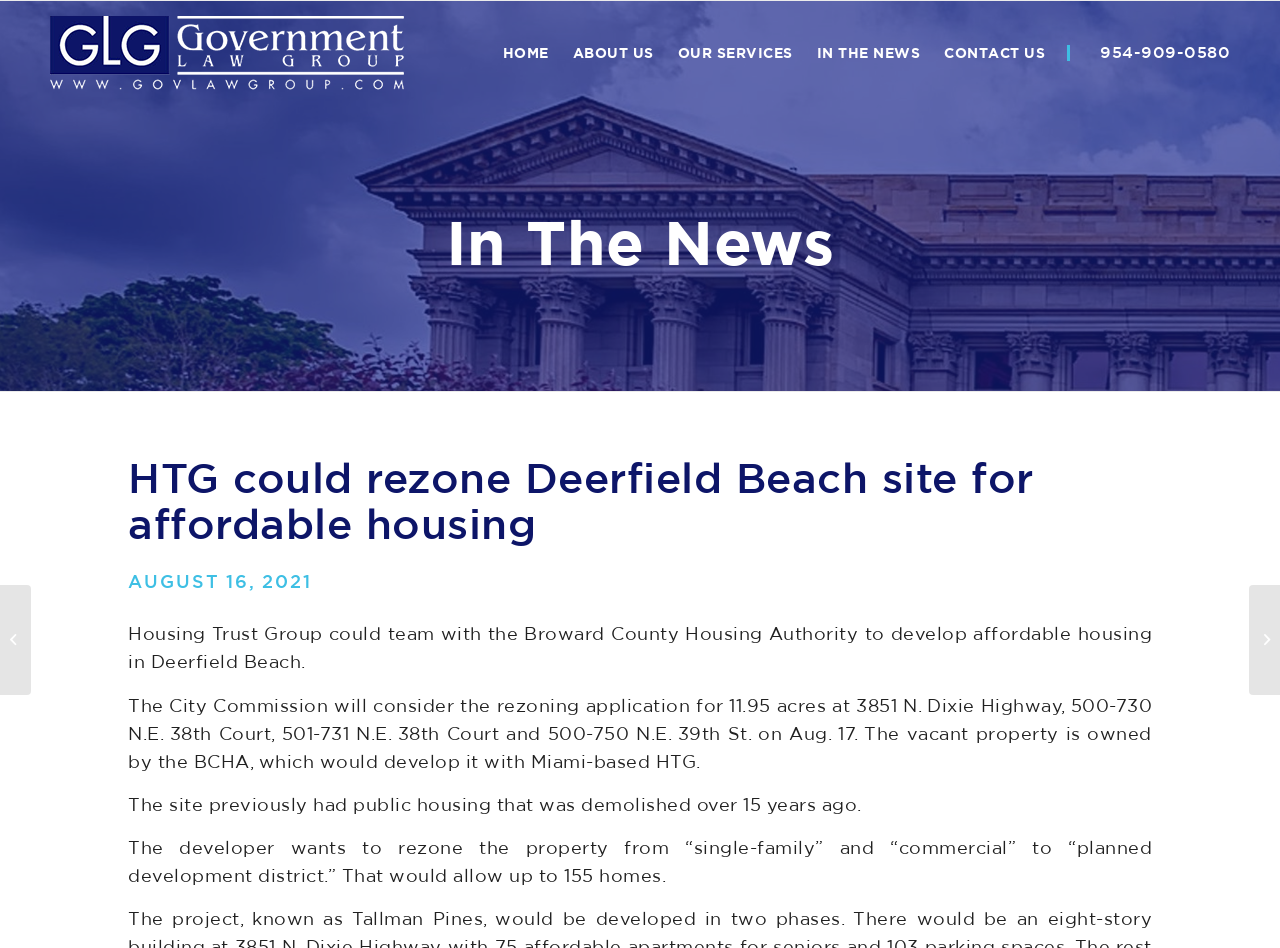When is the City Commission scheduled to consider the rezoning application?
Give a one-word or short-phrase answer derived from the screenshot.

August 17